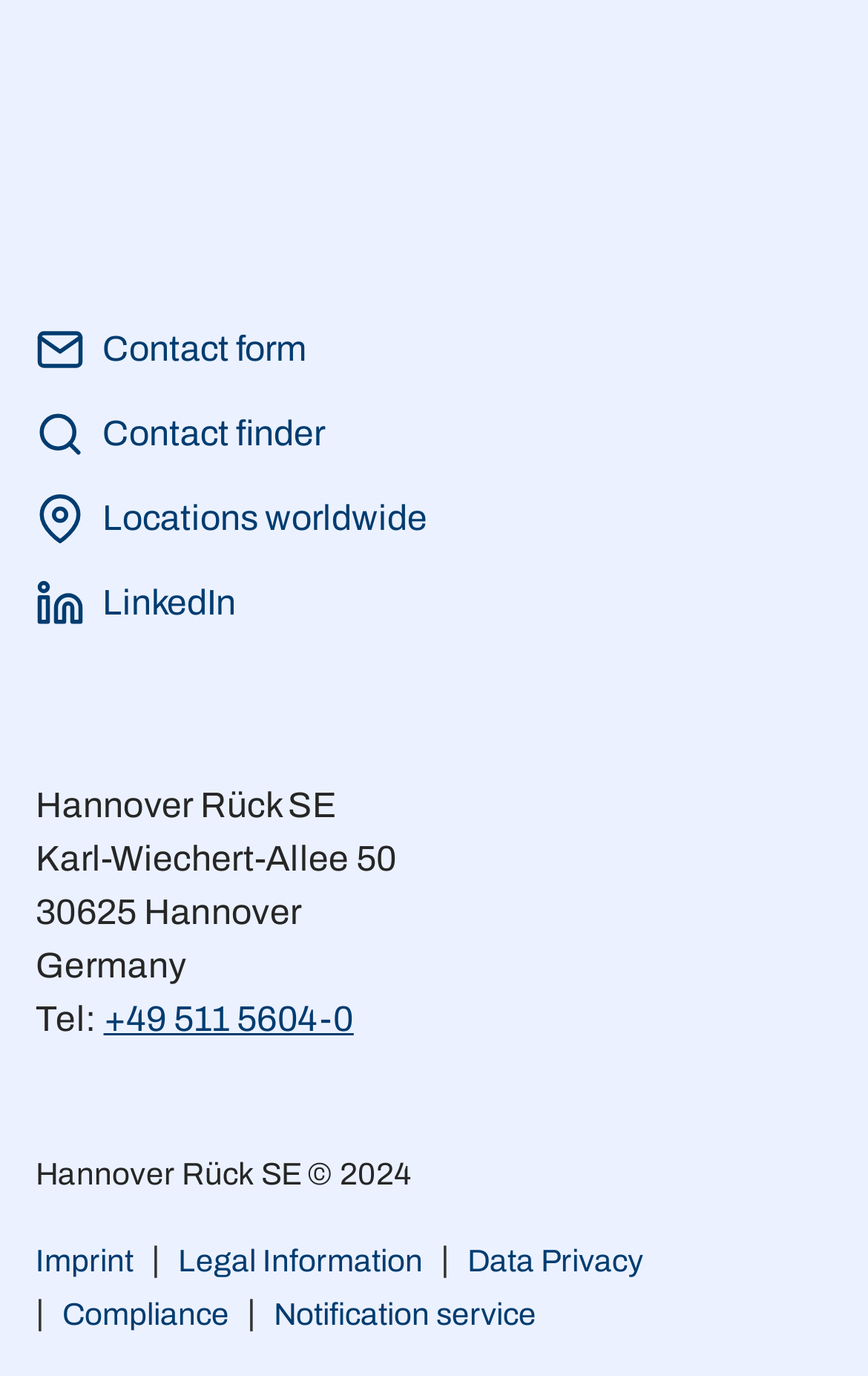Find the bounding box coordinates of the area to click in order to follow the instruction: "View Locations worldwide".

[0.041, 0.359, 0.959, 0.395]